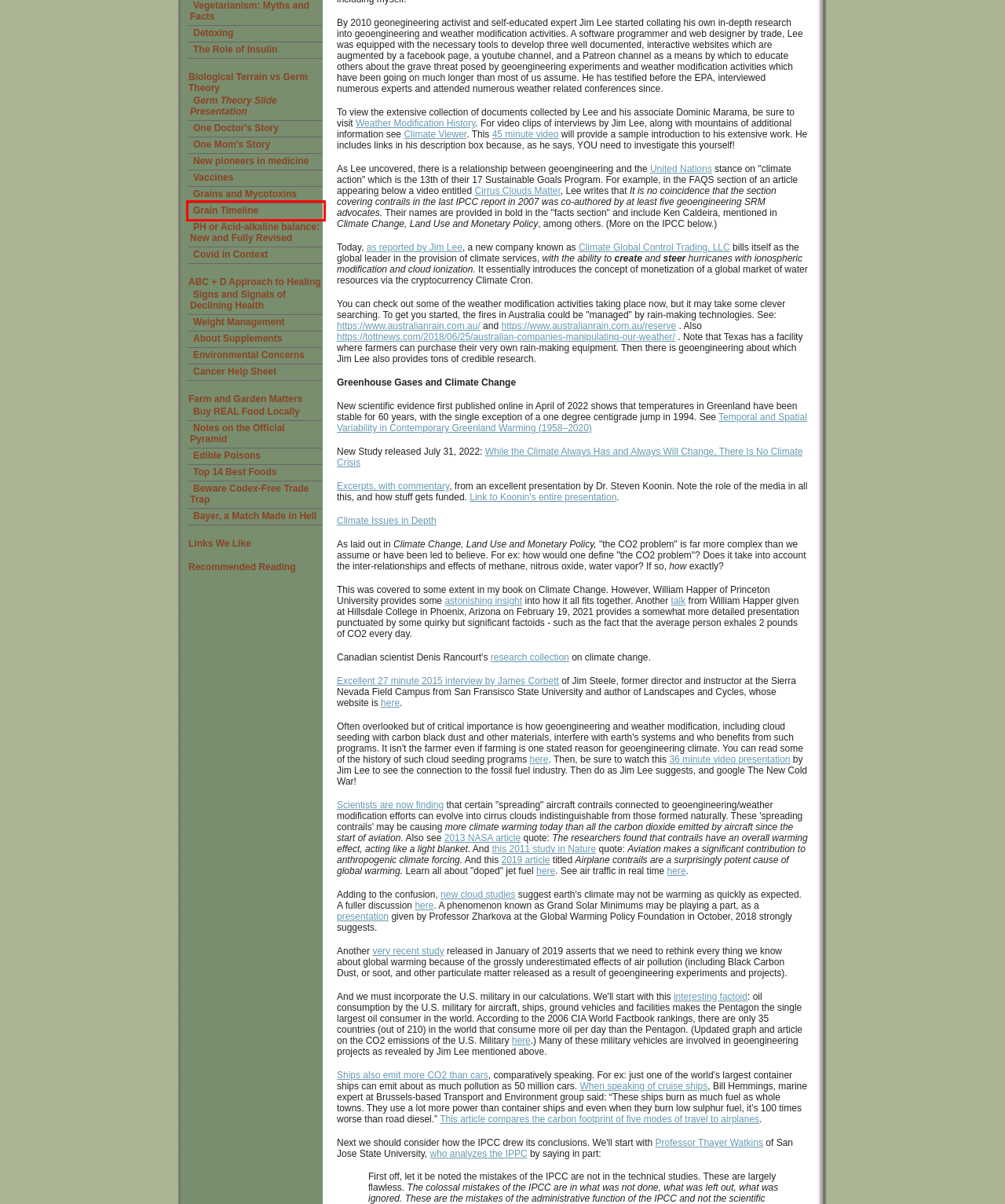Take a look at the provided webpage screenshot featuring a red bounding box around an element. Select the most appropriate webpage description for the page that loads after clicking on the element inside the red bounding box. Here are the candidates:
A. The Health Advantage | Site / Grain Timeline browse
B. The Health Advantage | Site / Vaccines browse
C. The Health Advantage | Site / Farm And Garden Matters browse
D. The Health Advantage | Site / Buy REAL Food Locally browse
E. The Health Advantage | Site / About Supplements browse
F. Climate Change - Denis Rancourt
G. Resume of Thayer Watkins
H. The Health Advantage | Site / Signs And Signals Of Declining Health browse

A